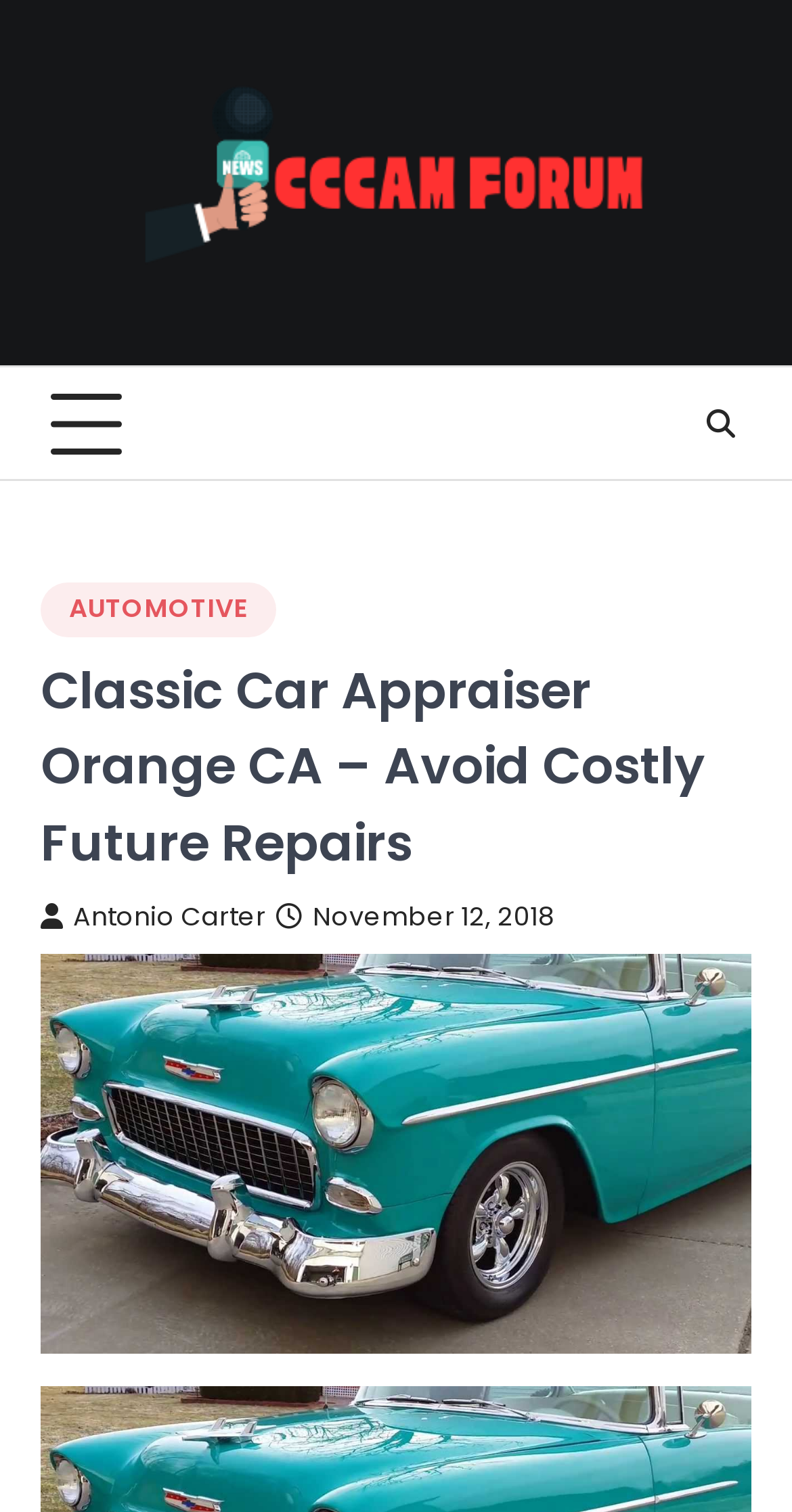What is the author of the article?
Examine the image and give a concise answer in one word or a short phrase.

Antonio Carter